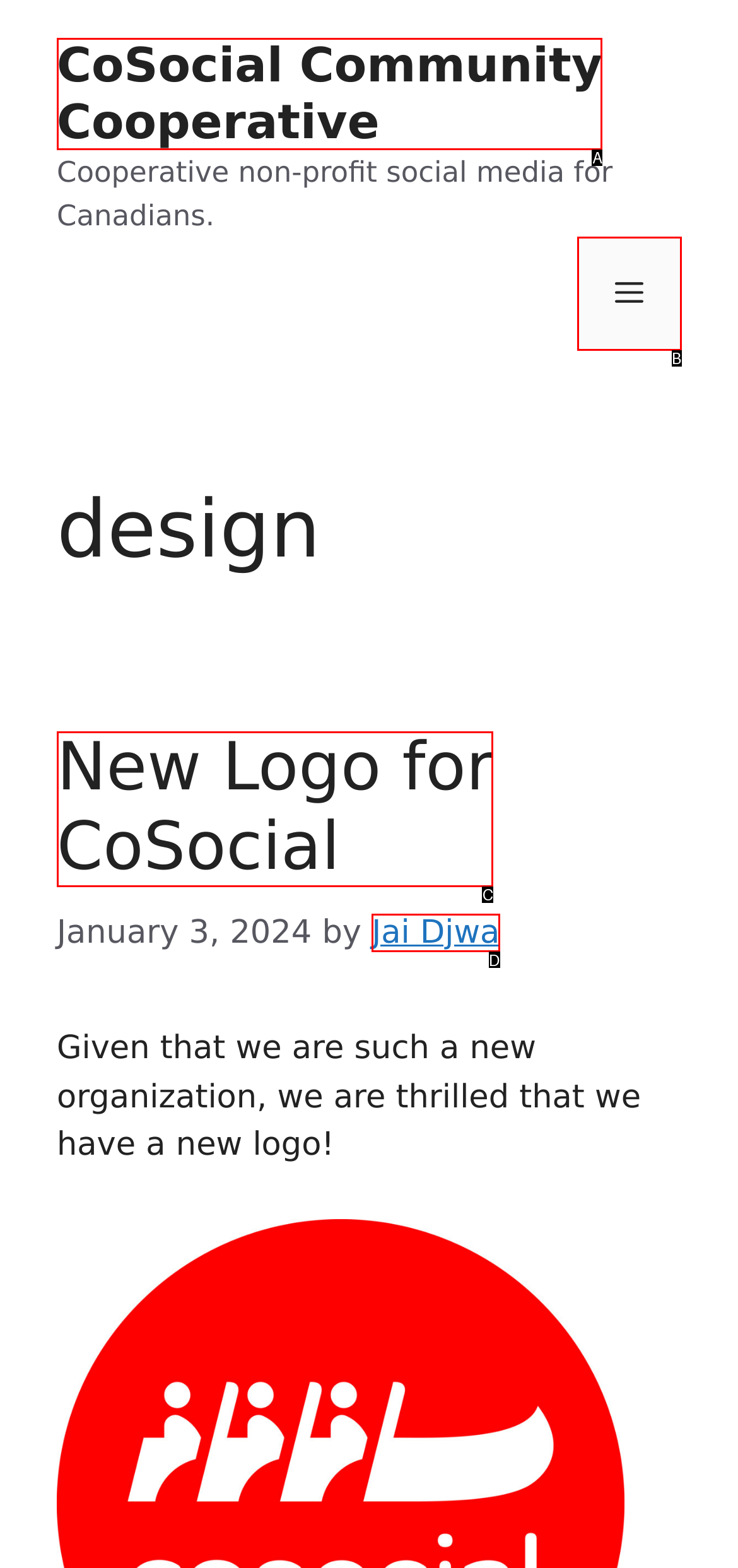Select the HTML element that matches the description: Jai Djwa
Respond with the letter of the correct choice from the given options directly.

D